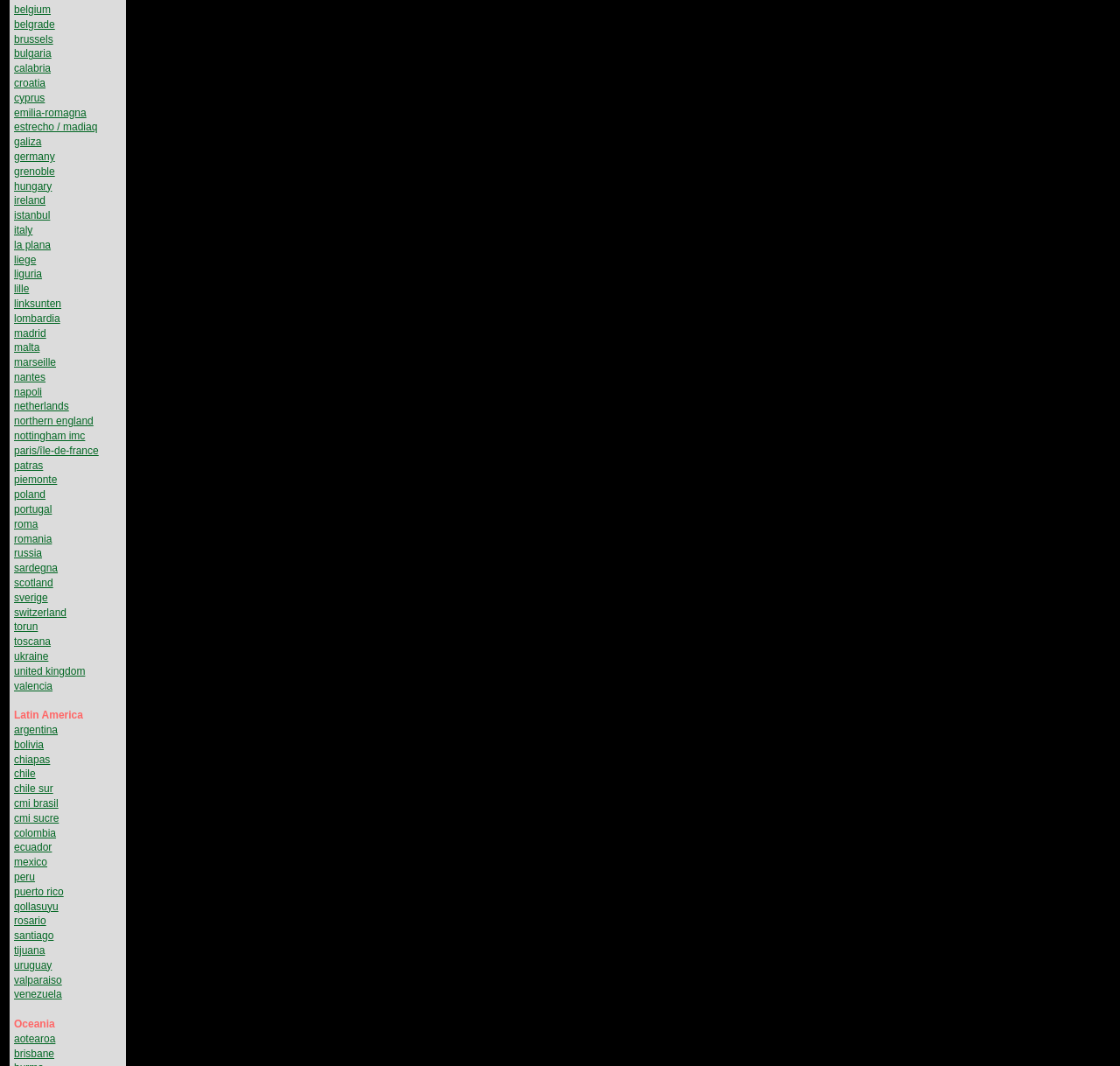Respond to the question below with a concise word or phrase:
What is the last link in the 'Europe' region?

united kingdom